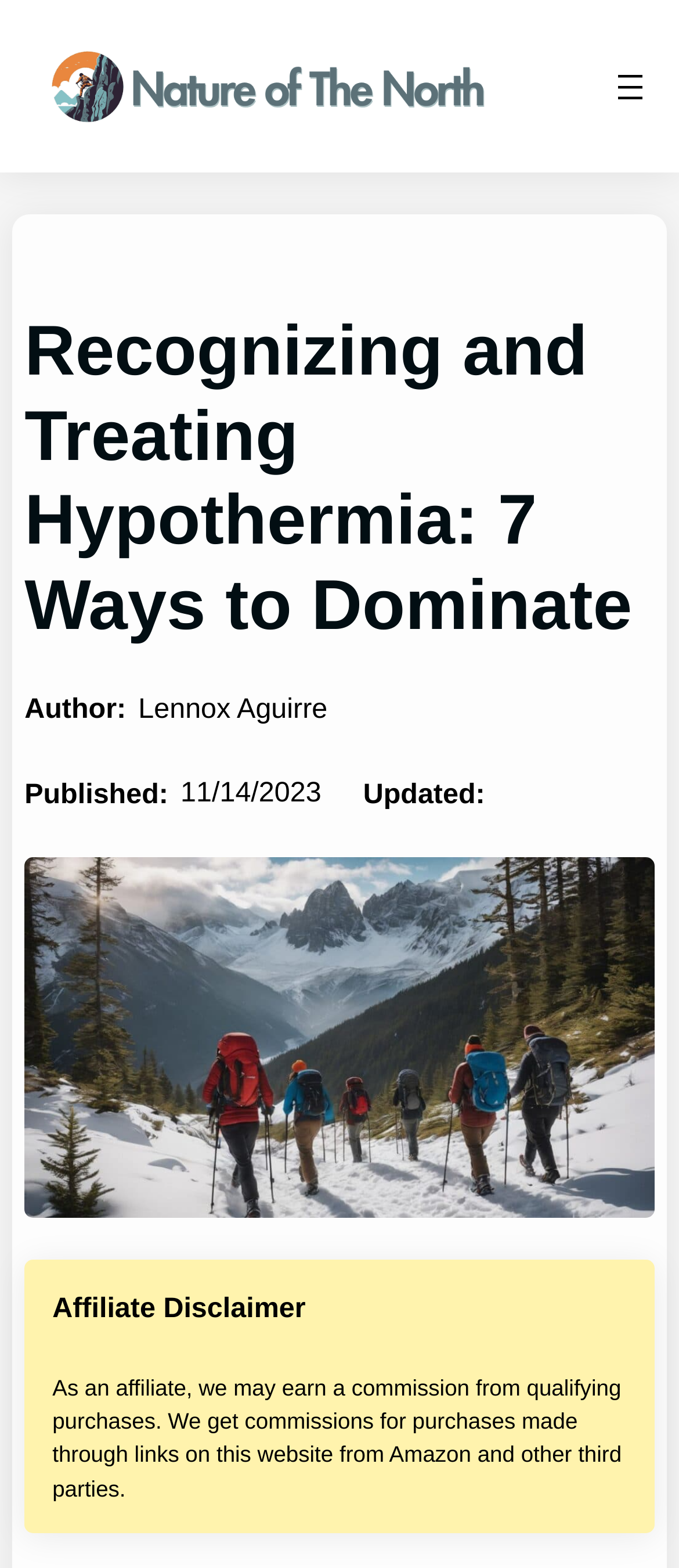When was this article published?
Give a detailed and exhaustive answer to the question.

I found the published date by looking at the text following the 'Published:' label, which is located below the author's name and above the updated date.